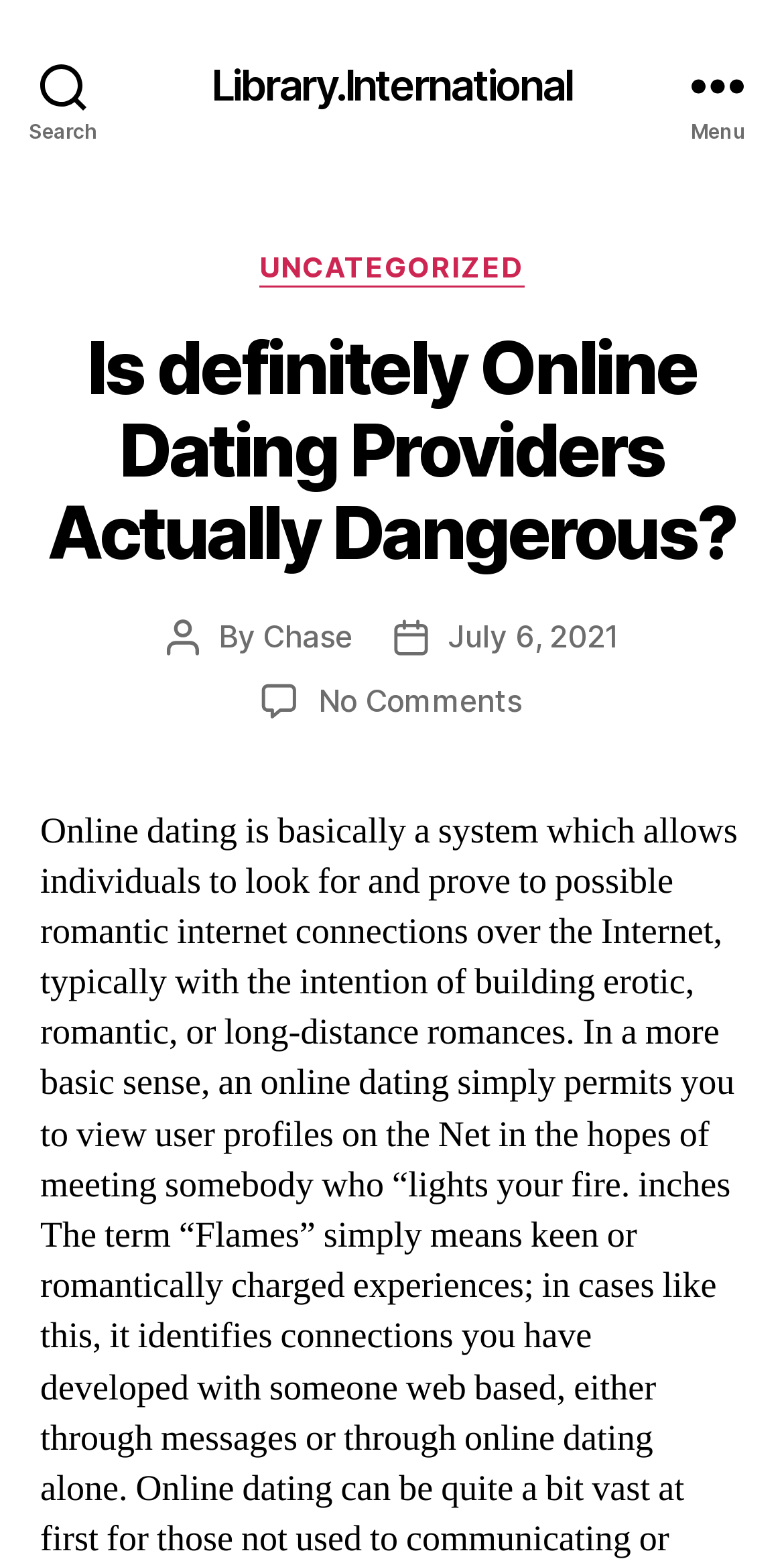Detail the various sections and features present on the webpage.

The webpage appears to be an article page from the Library.International website. At the top left, there is a search button labeled "Search". Next to it, in the top center, is a link to the website's homepage, "Library.International". On the top right, there is a menu button labeled "Menu".

When the menu button is expanded, a header section appears below it, taking up most of the width of the page. Within this section, there are several elements. On the left, there is a static text element labeled "Categories". To the right of it, there is a link to the "UNCATEGORIZED" category. Below these elements, there is a heading that displays the title of the article, "Is definitely Online Dating Providers Actually Dangerous?".

Below the heading, there are several lines of text that provide information about the article. On the left, there is a static text element labeled "Post author", followed by a link to the author's name, "Chase". To the right of it, there is a static text element labeled "Post date", followed by a link to the date the article was posted, "July 6, 2021". Further to the right, there is a link that indicates there are "No Comments" on the article.

Overall, the webpage appears to be a simple article page with a clear layout, providing information about the article's title, author, and date posted.